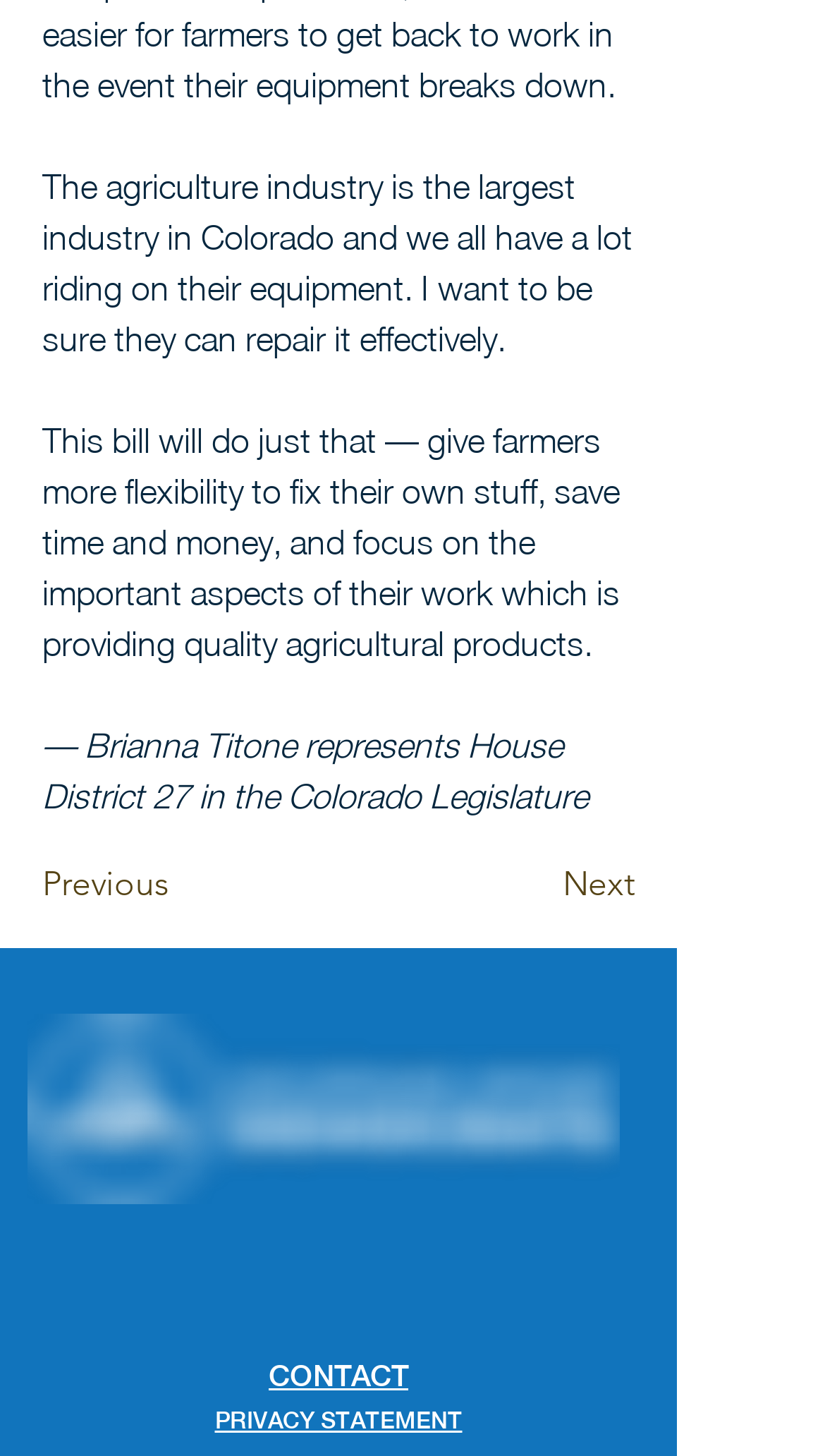Answer this question in one word or a short phrase: What is the name of the organization?

Colorado House Democrats